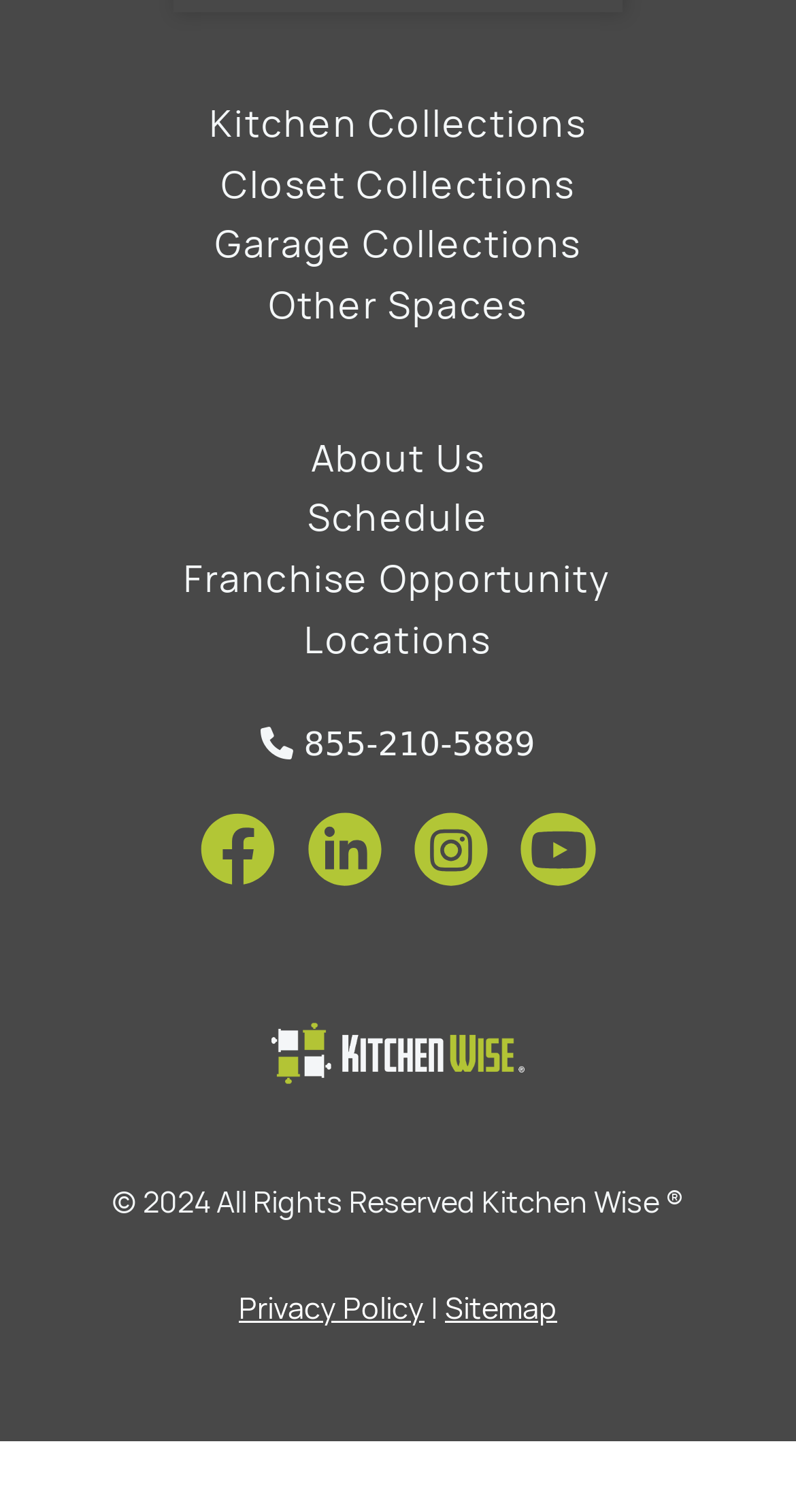Locate the bounding box coordinates of the element that needs to be clicked to carry out the instruction: "Visit Facebook page". The coordinates should be given as four float numbers ranging from 0 to 1, i.e., [left, top, right, bottom].

[0.231, 0.52, 0.366, 0.599]